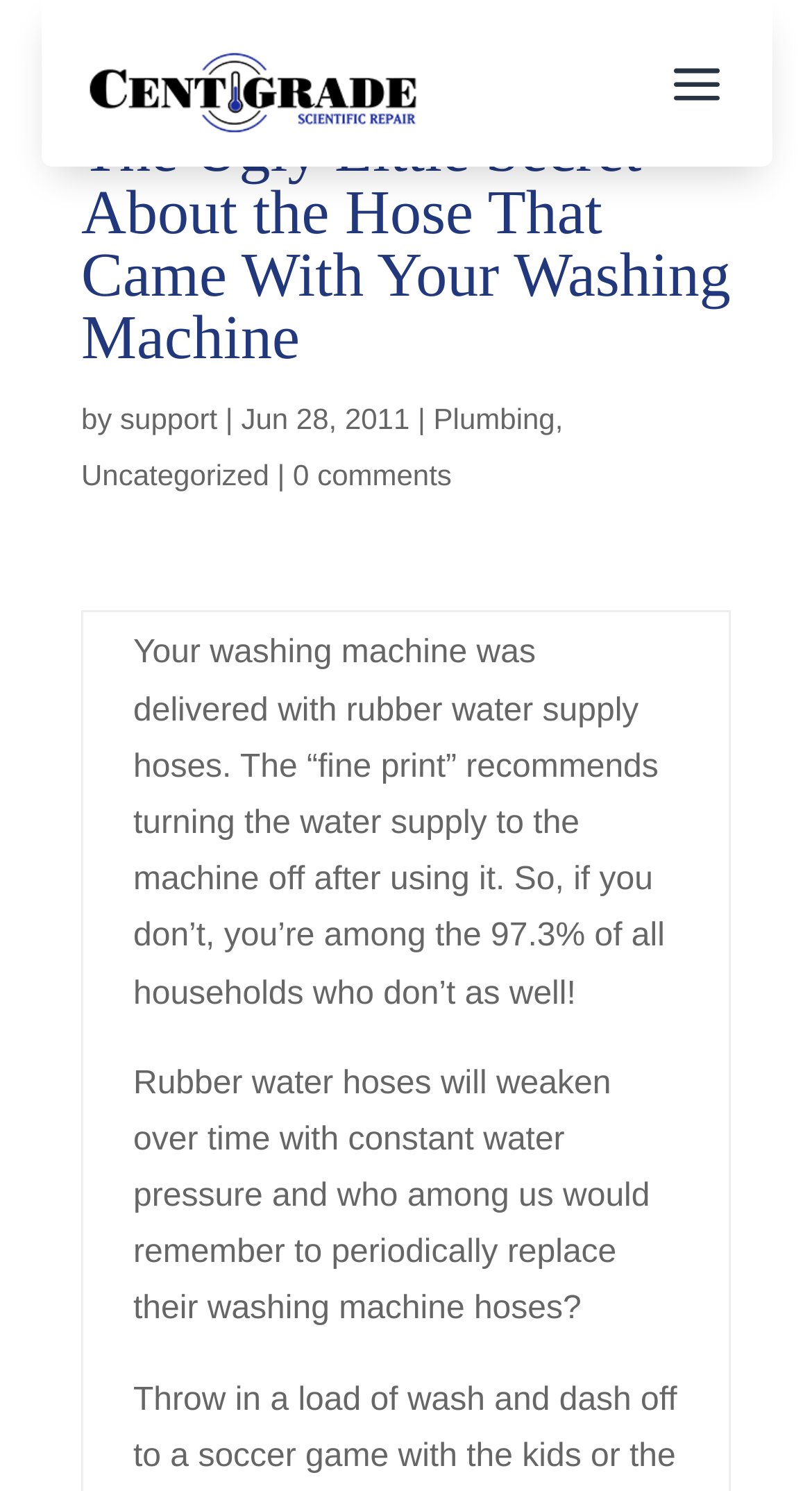Provide your answer to the question using just one word or phrase: When was the article published?

Jun 28, 2011